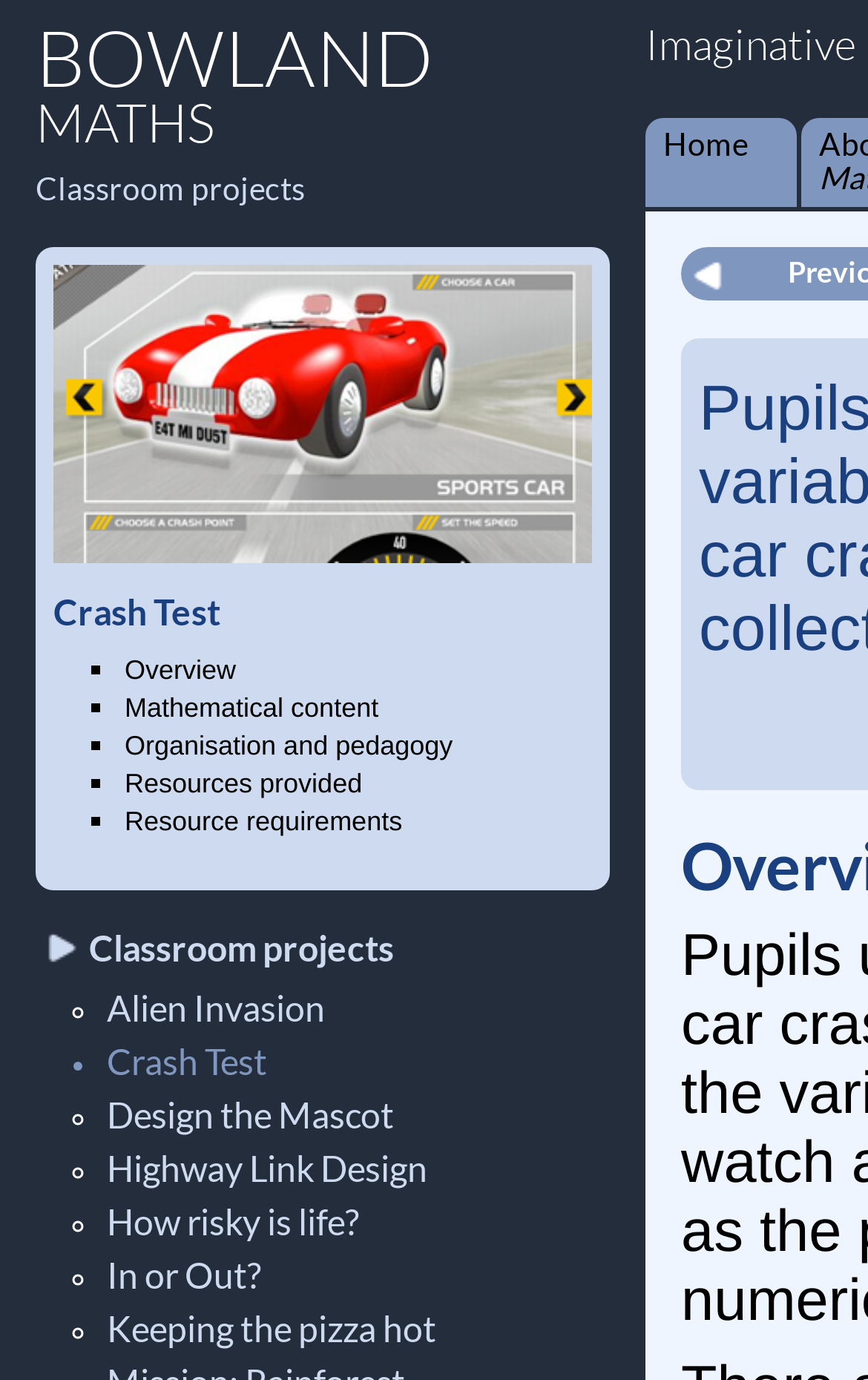Give an in-depth explanation of the webpage layout and content.

The webpage is titled "Classroom projects" and has a heading "BOWLAND MATHS" at the top left corner. Below the heading, there is a link to "Home" at the top right corner. 

A decorative image is placed in the middle of the top section, spanning about half of the page's width. 

Below the image, there is a heading "Crash Test" followed by a list of links, each preceded by a bullet point. The links are "Overview", "Mathematical content", "Organisation and pedagogy", "Resources provided", and "Resource requirements". 

Further down the page, there is another heading "Classroom projects" with a link to the same title below it. 

The main content of the page is a list of classroom projects, each represented by a link and preceded by a bullet point. The projects are "Alien Invasion", "Crash Test", "Design the Mascot", "Highway Link Design", "How risky is life?", "In or Out?", and "Keeping the pizza hot".